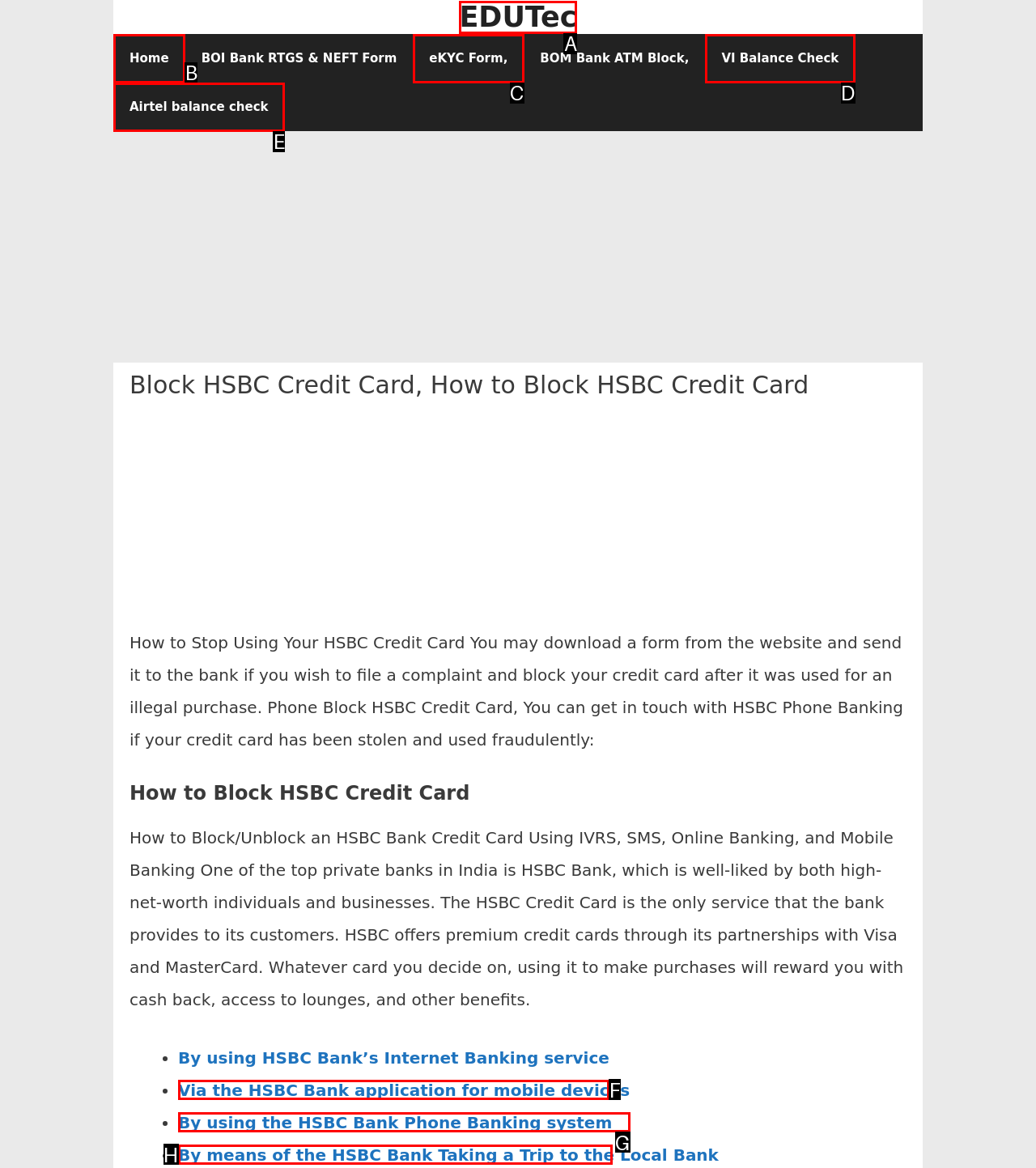Identify the HTML element that corresponds to the following description: Home. Provide the letter of the correct option from the presented choices.

B